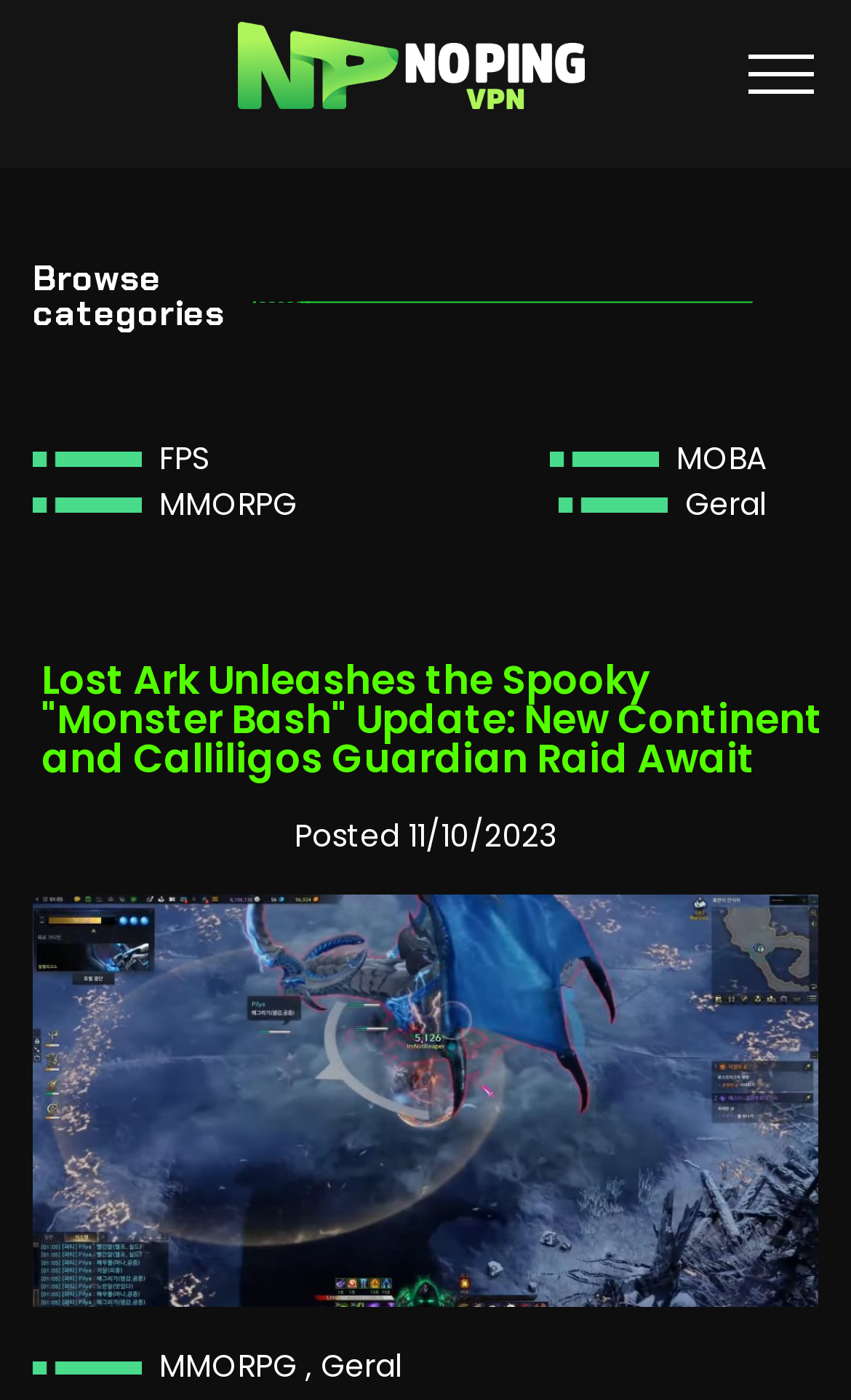Answer the following in one word or a short phrase: 
How many images are present on the webpage?

7